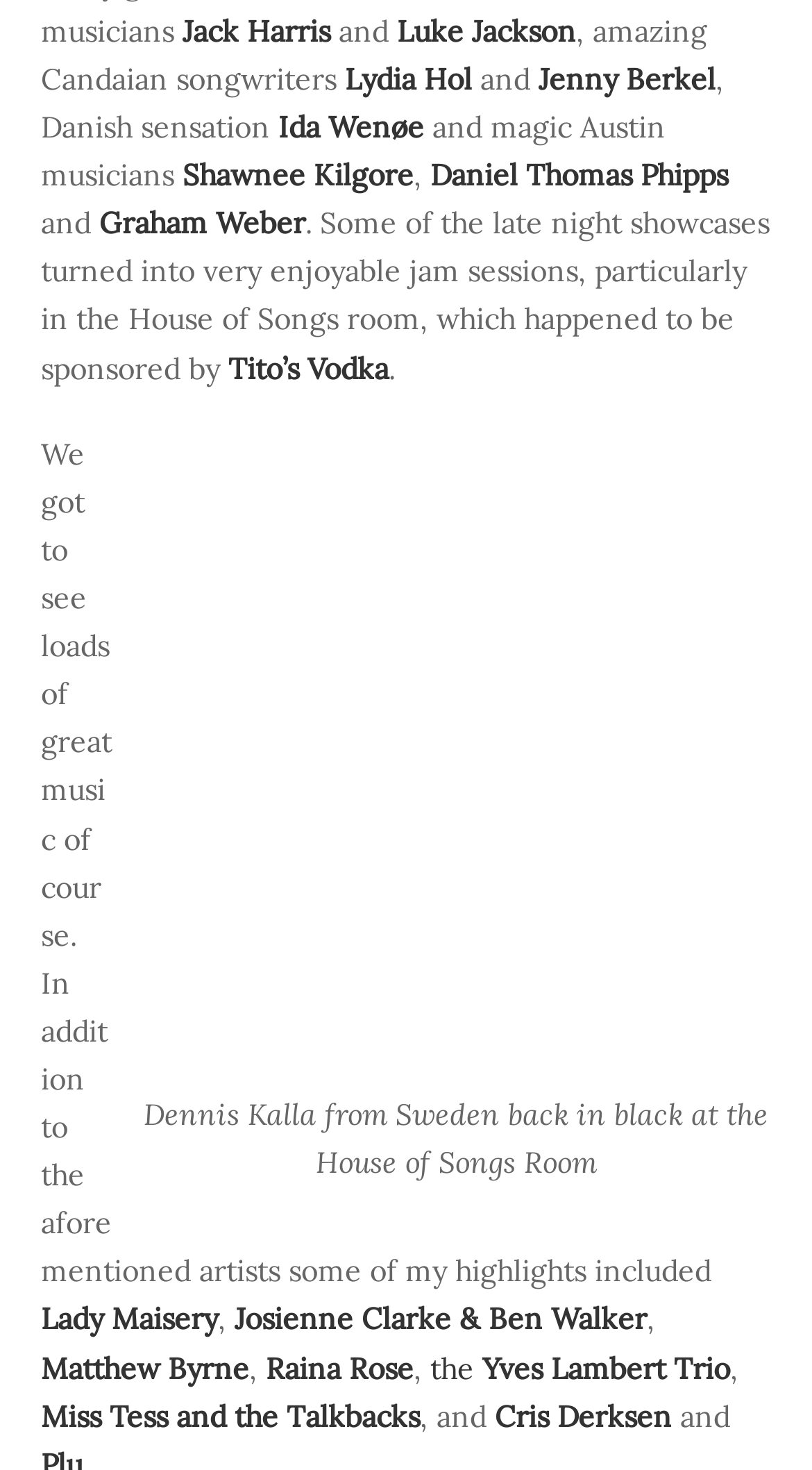What is the name of the Danish sensation mentioned?
Using the image as a reference, give an elaborate response to the question.

The Danish sensation mentioned is Ida Wenøe, which is indicated by the link element with the text 'Ida Wenøe' in the middle of the webpage.